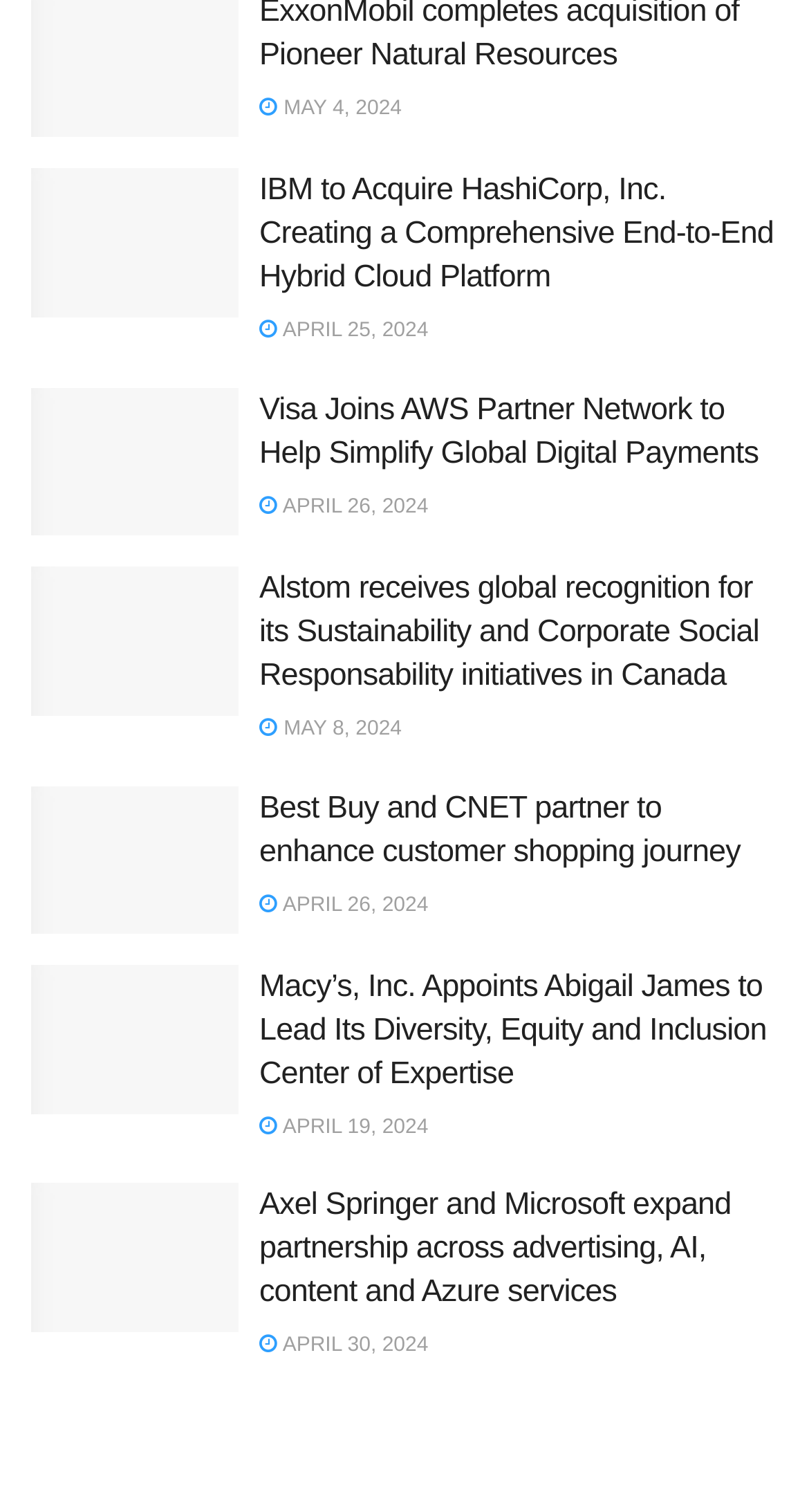What is the date of the latest article?
Give a detailed response to the question by analyzing the screenshot.

I looked at the dates associated with each article and found that the latest date is 'MAY 4, 2024', which is associated with the first article on the webpage.